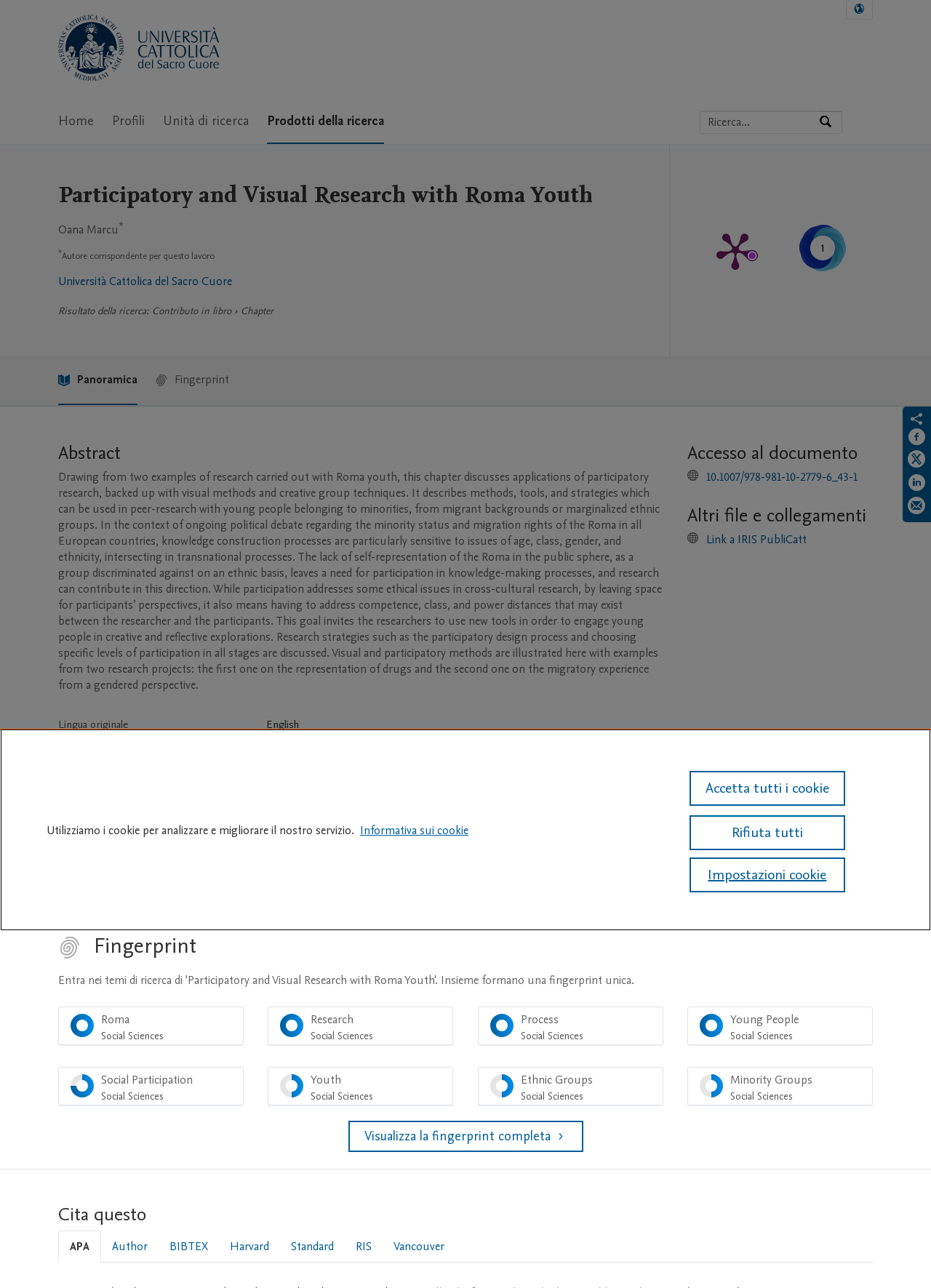Determine the bounding box coordinates of the clickable element to complete this instruction: "view PlumX Metrics Detail Page". Provide the coordinates in the format of four float numbers between 0 and 1, [left, top, right, bottom].

[0.743, 0.16, 0.837, 0.228]